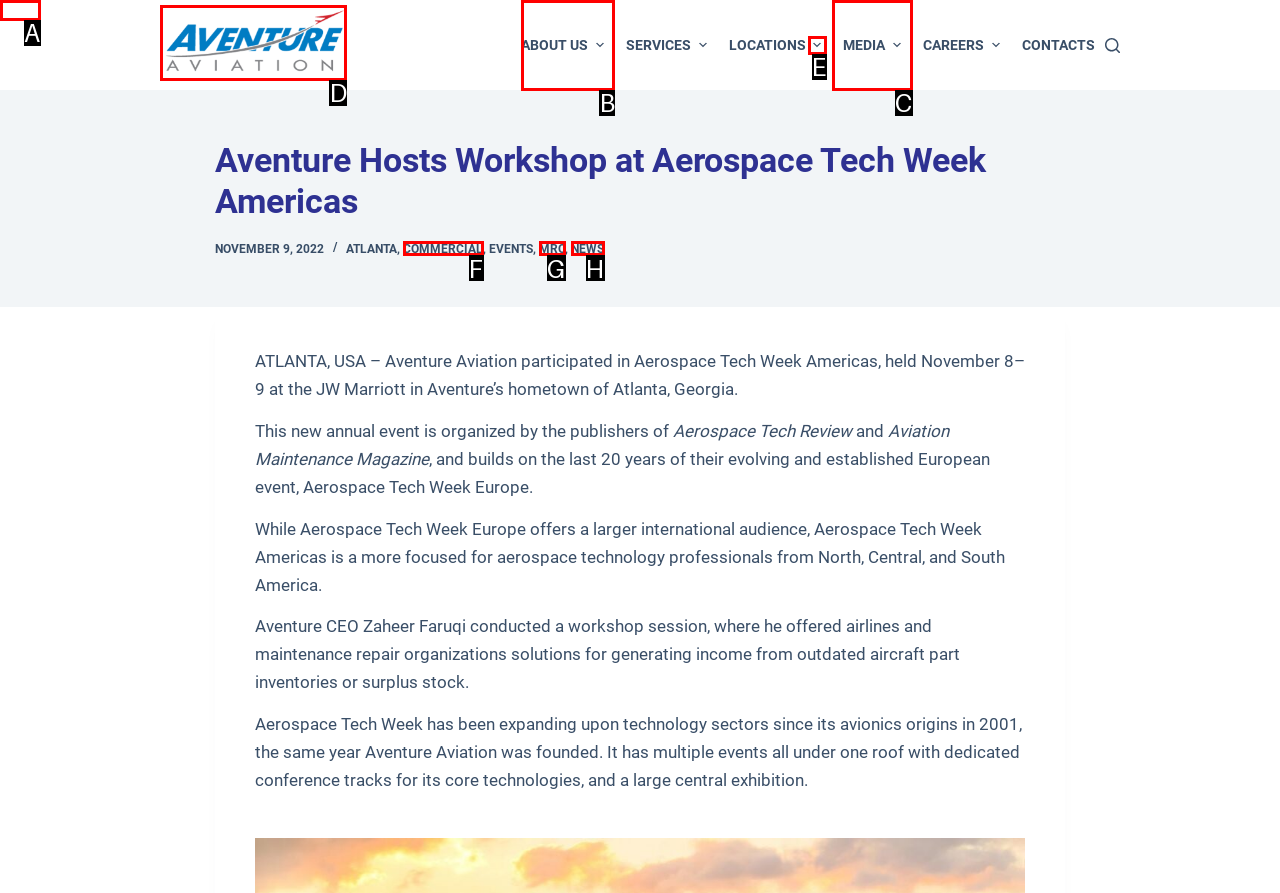Find the option you need to click to complete the following instruction: Learn more about 'Trillbilly Workers’ Party'
Answer with the corresponding letter from the choices given directly.

None